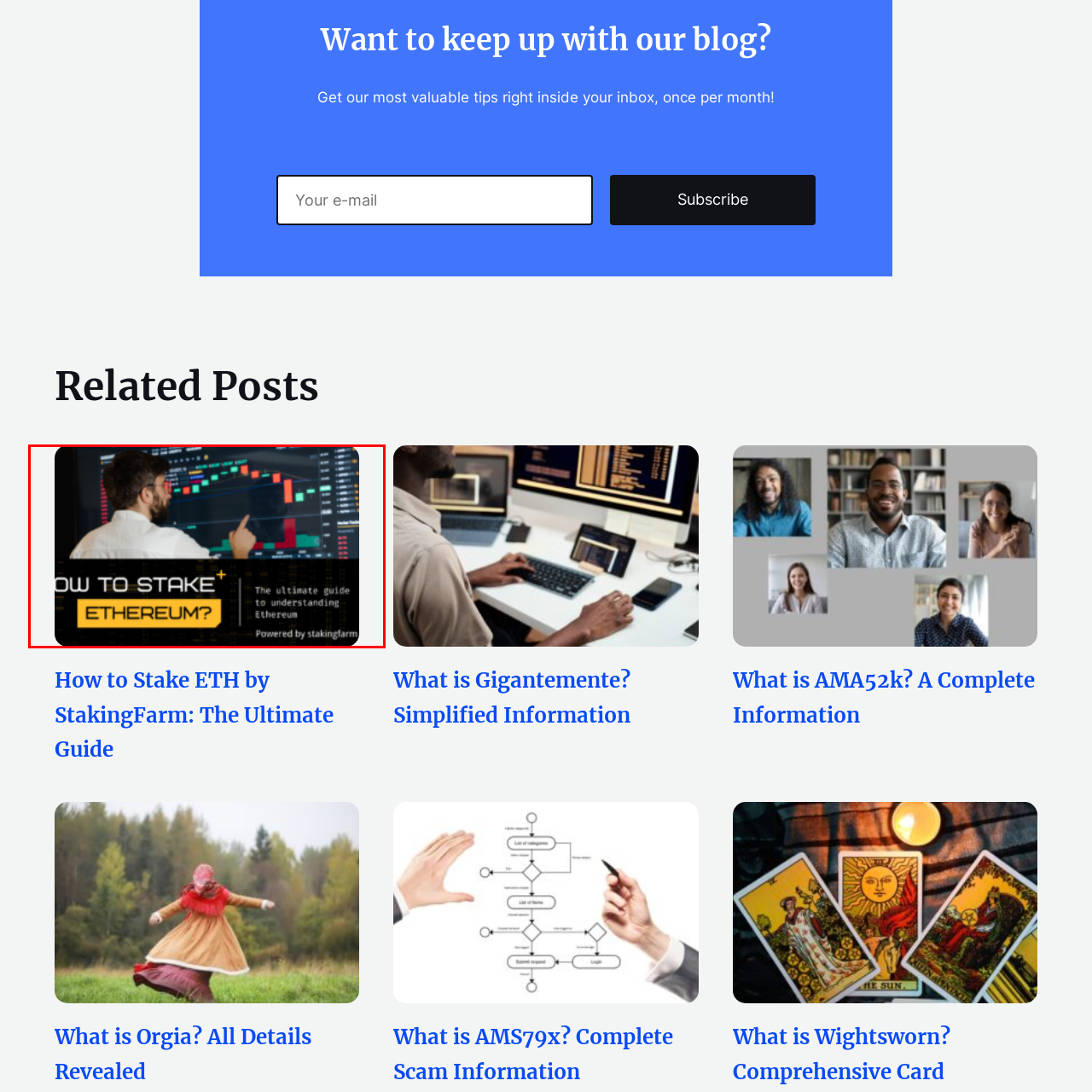Describe in detail the image that is highlighted by the red bounding box.

The image features a man, viewed from the back, who is intently engaged with a large screen displaying financial charts and data, primarily focused on cryptocurrency. He appears to be pointing at a graph, suggesting an explanation or analysis related to staking Ethereum. The screen is filled with colorful candlestick charts and market indicators, reflecting the dynamic nature of cryptocurrency trading. 

At the bottom of the image is a bold caption that reads "HOW TO STAKE ETHEREUM?" followed by the phrase "The ultimate guide to understanding Ethereum," indicating that this visual serves as a promotional or informative piece related to staking Ethereum. The branding "Powered by stakingfarm" suggests that this content is associated with a platform specializing in cryptocurrency staking services, appealing to those interested in investing in Ethereum effectively.